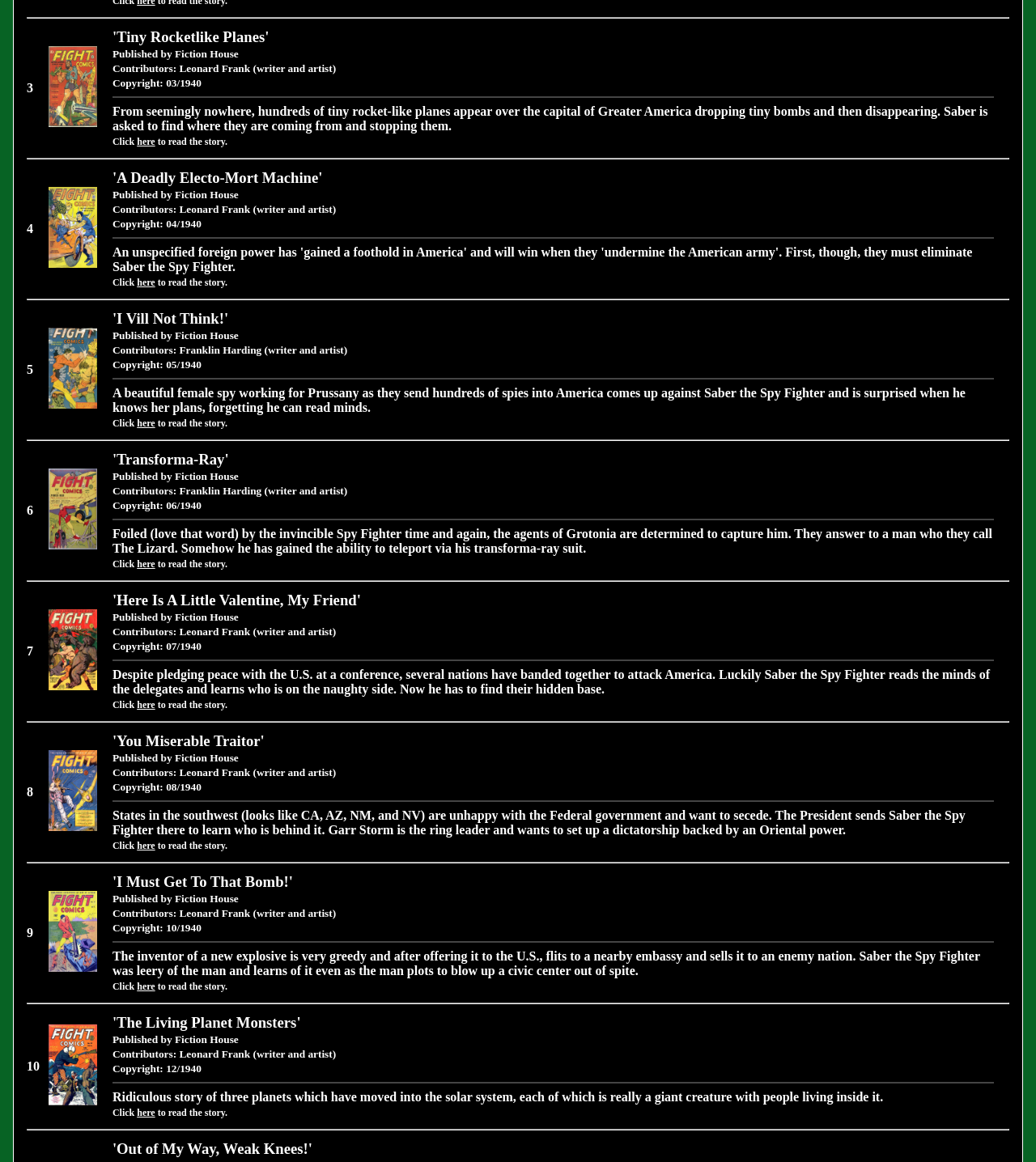Please identify the bounding box coordinates of the element on the webpage that should be clicked to follow this instruction: "Get in touch with us through WhatsApp". The bounding box coordinates should be given as four float numbers between 0 and 1, formatted as [left, top, right, bottom].

None